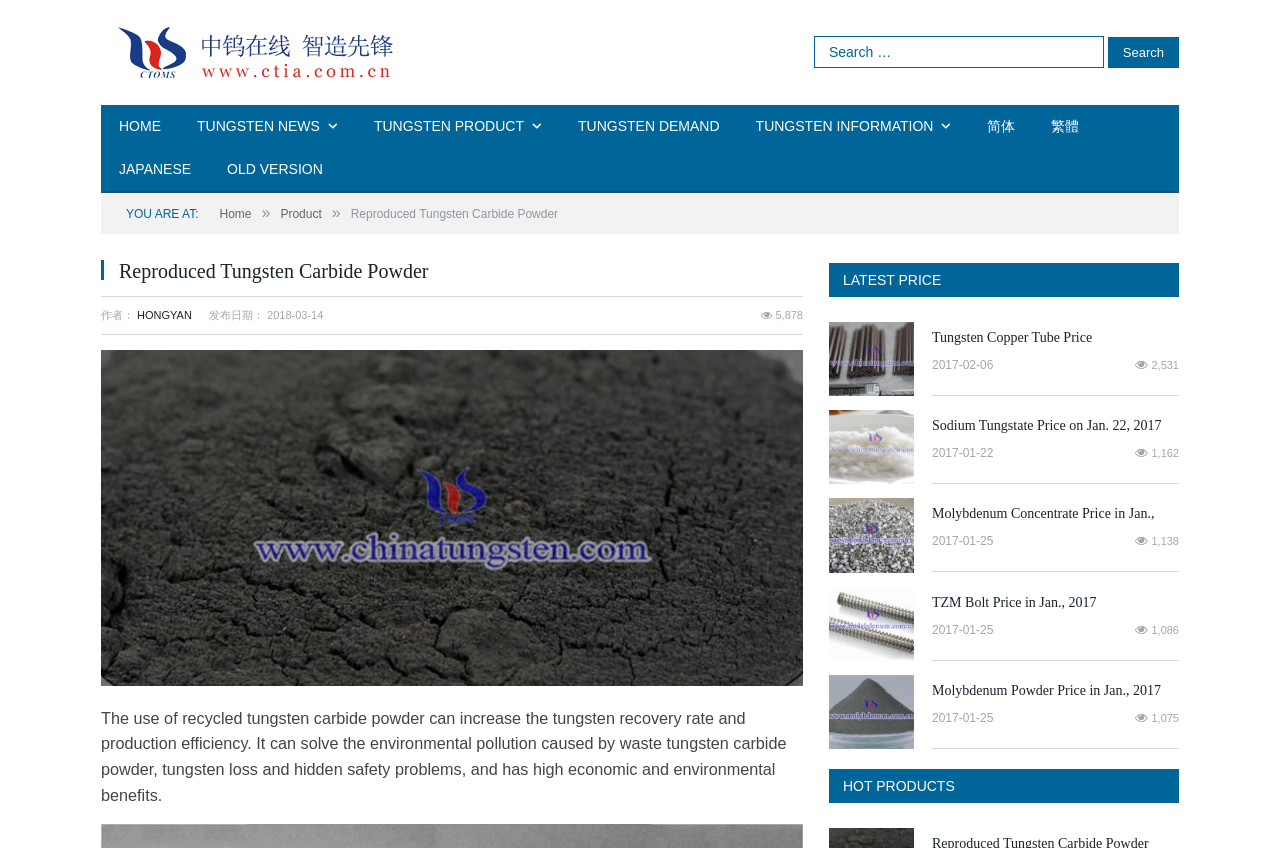Predict the bounding box of the UI element based on the description: "name="s" placeholder="Search …"". The coordinates should be four float numbers between 0 and 1, formatted as [left, top, right, bottom].

[0.636, 0.042, 0.862, 0.08]